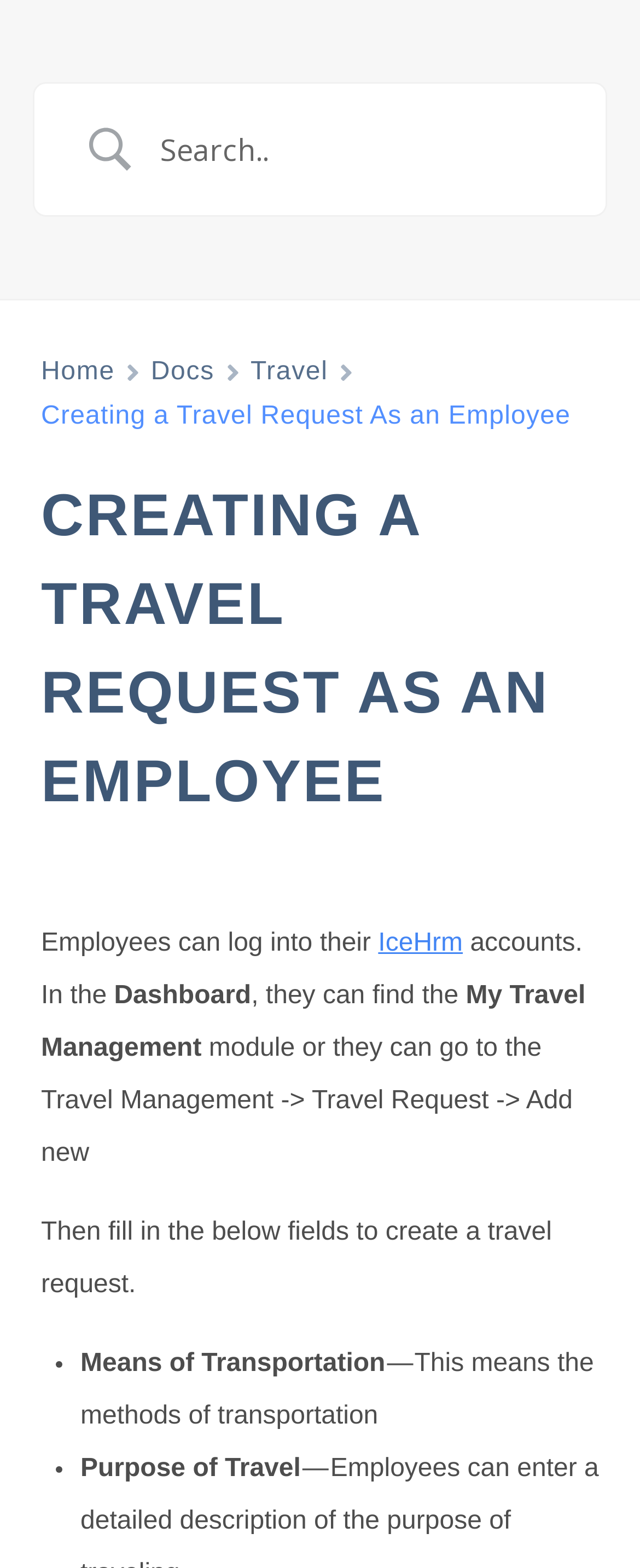Give a complete and precise description of the webpage's appearance.

The webpage is about creating a travel request as an employee on IceHrm. At the top left, there is an image, and next to it, a search bar with a placeholder text "Search..". Below the image, there are three links: "Home", "Docs", and "Travel", aligned horizontally. 

The main content of the page starts with a heading "CREATING A TRAVEL REQUEST AS AN EMPLOYEE" in a large font size. Below the heading, there is a paragraph of text that explains how employees can log into their IceHrm accounts and find the My Travel Management module in the Dashboard. The text also provides an alternative way to access the Travel Request feature.

Following the paragraph, there is a section that guides the user to fill in the required fields to create a travel request. This section is divided into two parts, each marked with a bullet point. The first part is about the means of transportation, and the second part is about the purpose of travel. Each part has a brief description explaining what the field is about.